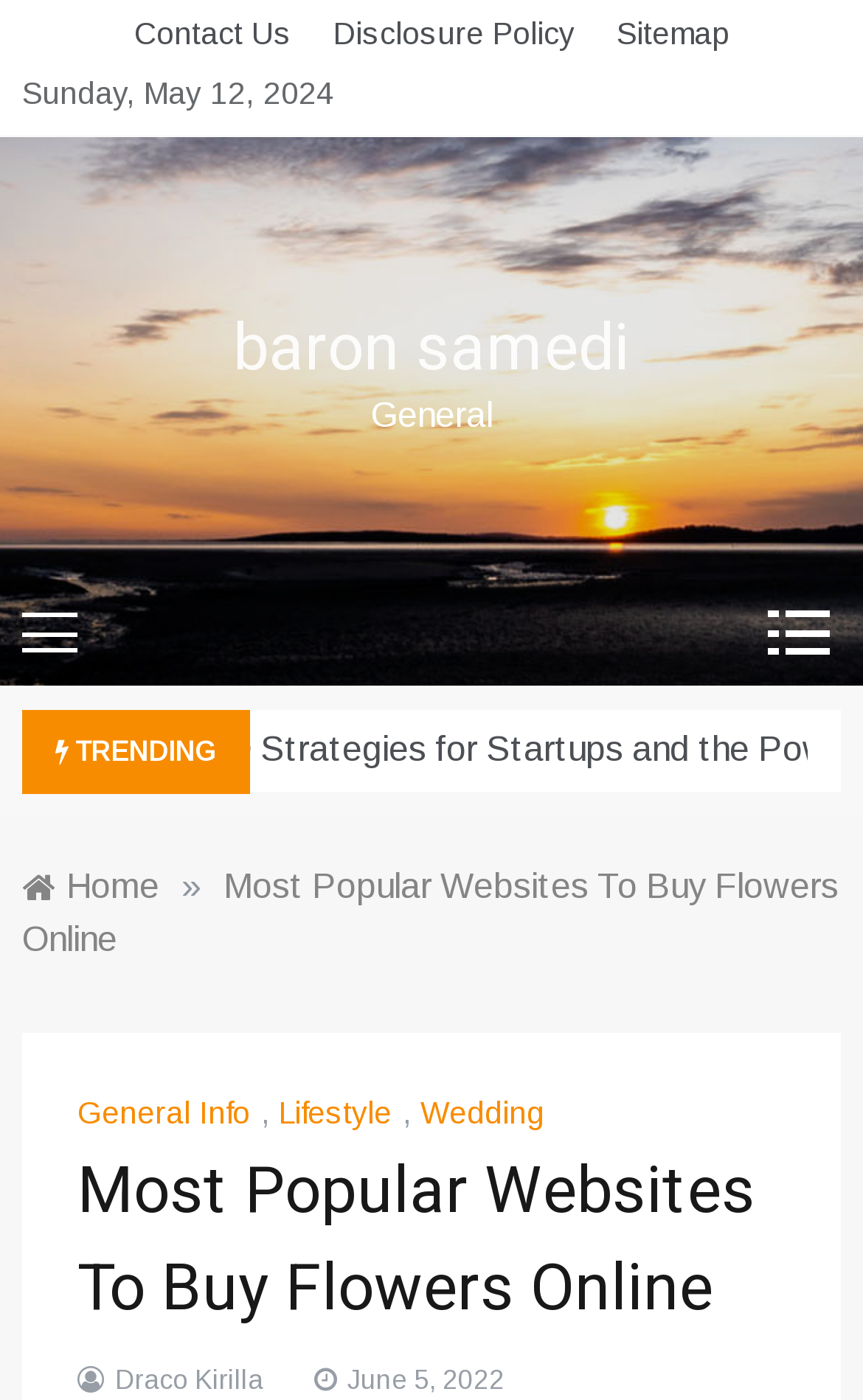Respond to the following question with a brief word or phrase:
How many categories are listed under the 'Most Popular Websites To Buy Flowers Online' section?

4